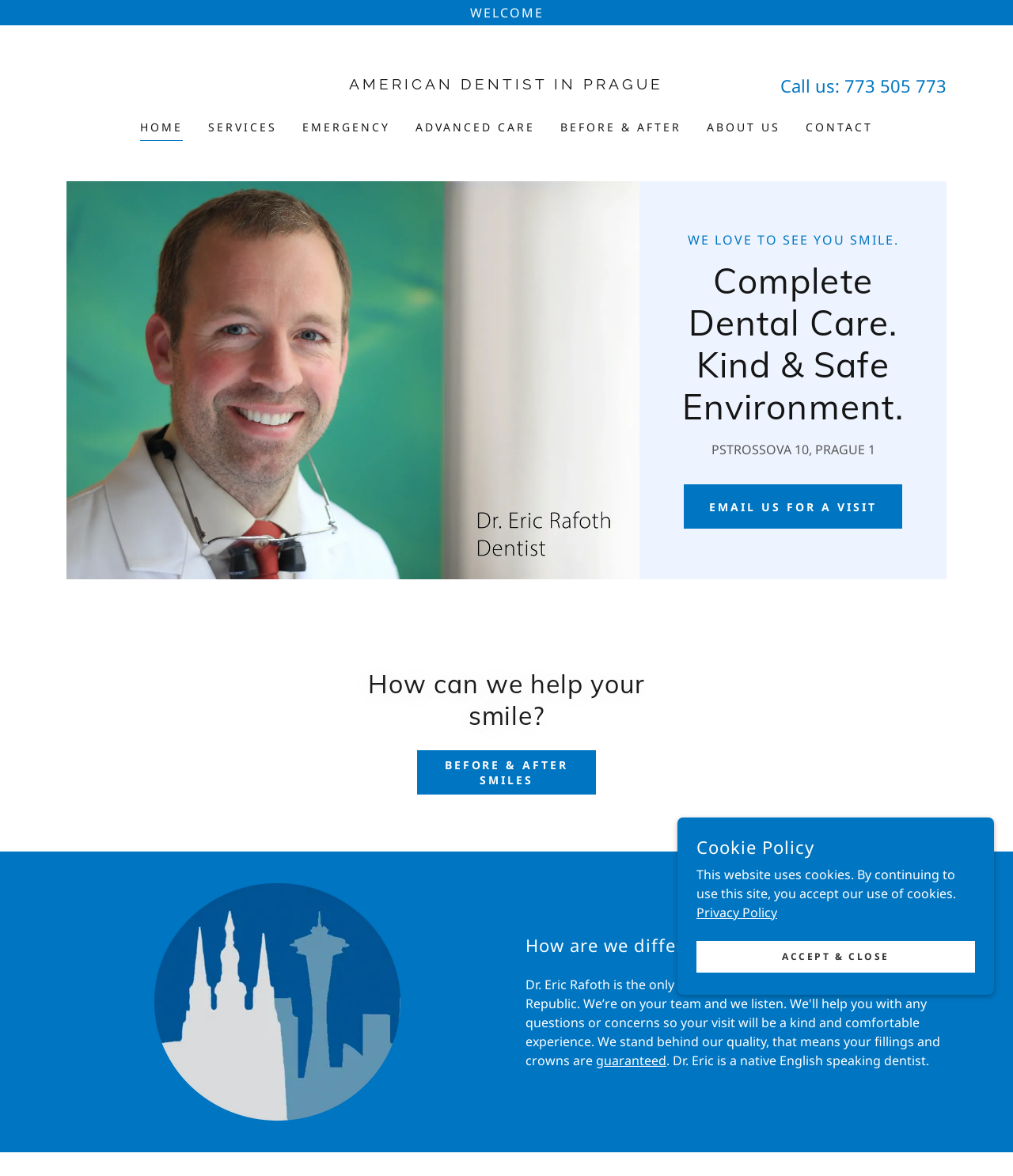What is the theme of the image on the webpage?
Respond to the question with a single word or phrase according to the image.

Dentist